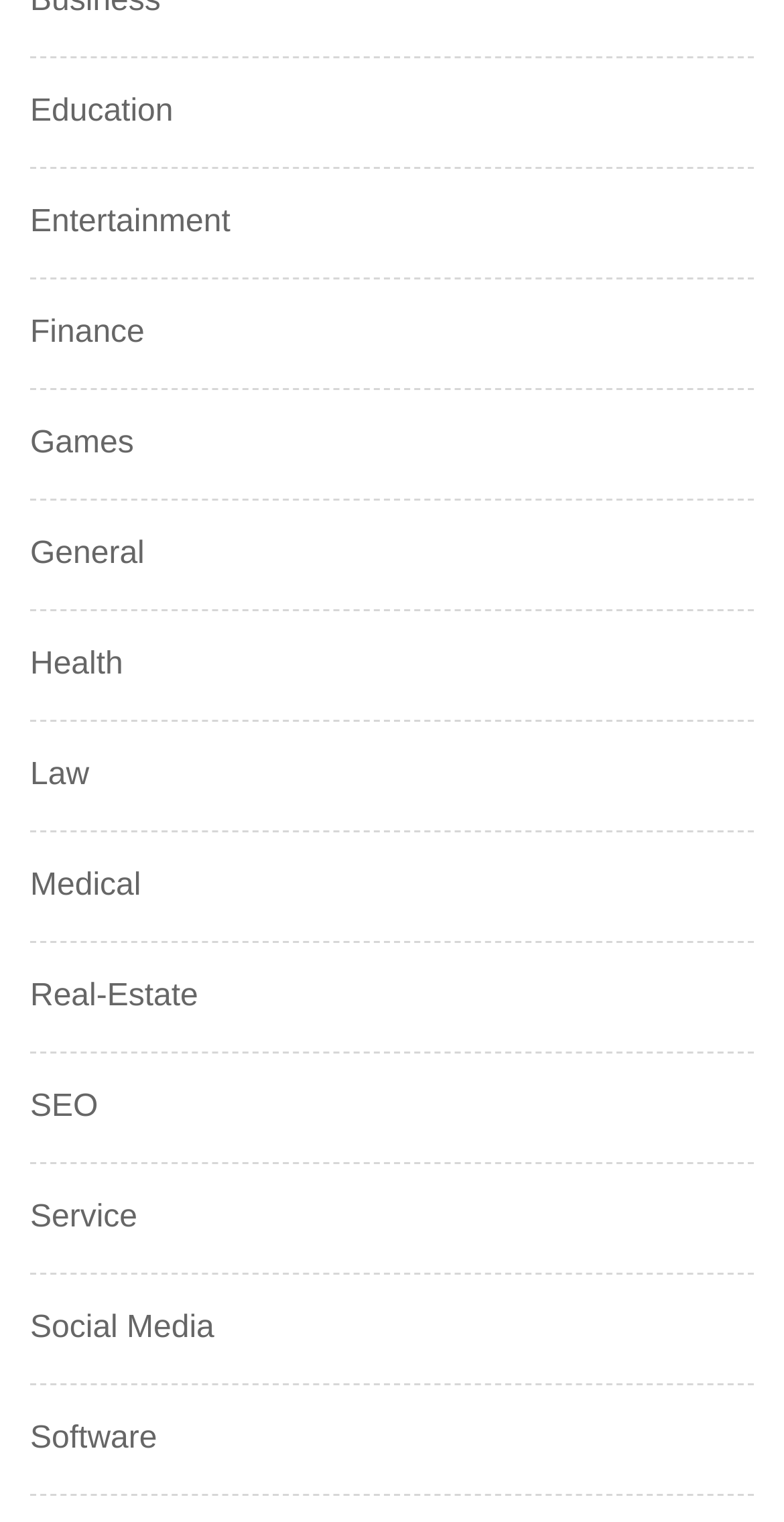Locate the bounding box coordinates of the clickable region to complete the following instruction: "Browse Entertainment."

[0.038, 0.131, 0.294, 0.163]